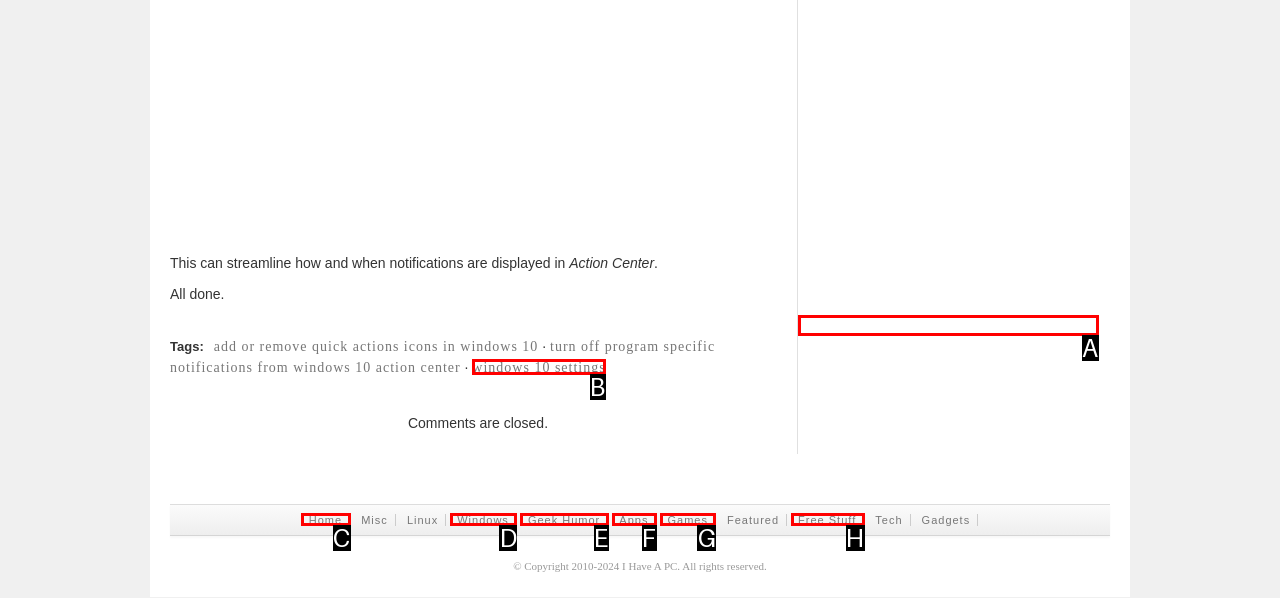Please indicate which HTML element to click in order to fulfill the following task: View Windows 10 settings Respond with the letter of the chosen option.

B